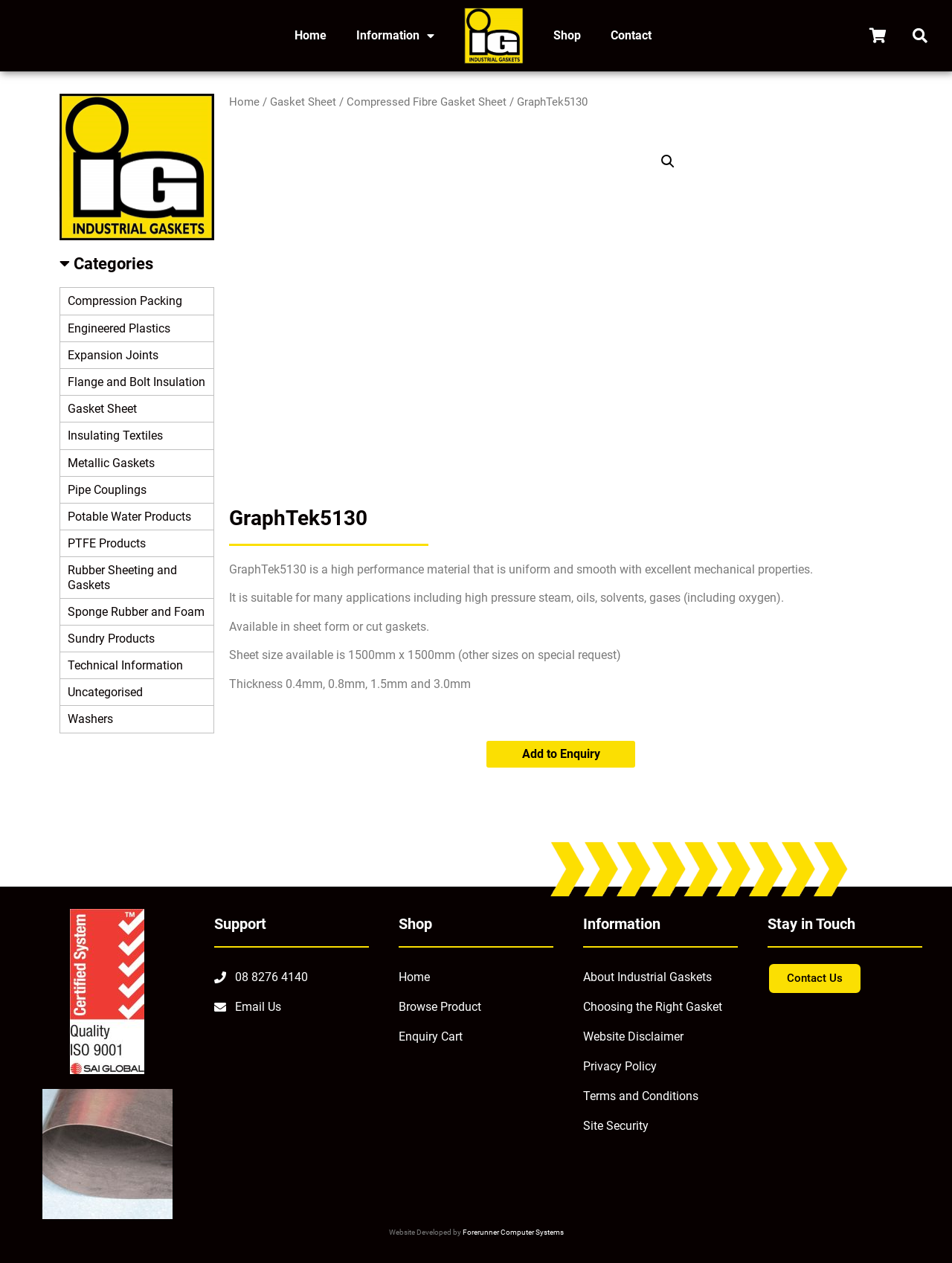How many thickness options are available for the GraphTek5130 sheet?
Please provide a comprehensive answer based on the information in the image.

I found the answer by reading the text 'Thickness 0.4mm, 0.8mm, 1.5mm and 3.0mm' which lists four different thickness options for the GraphTek5130 sheet.